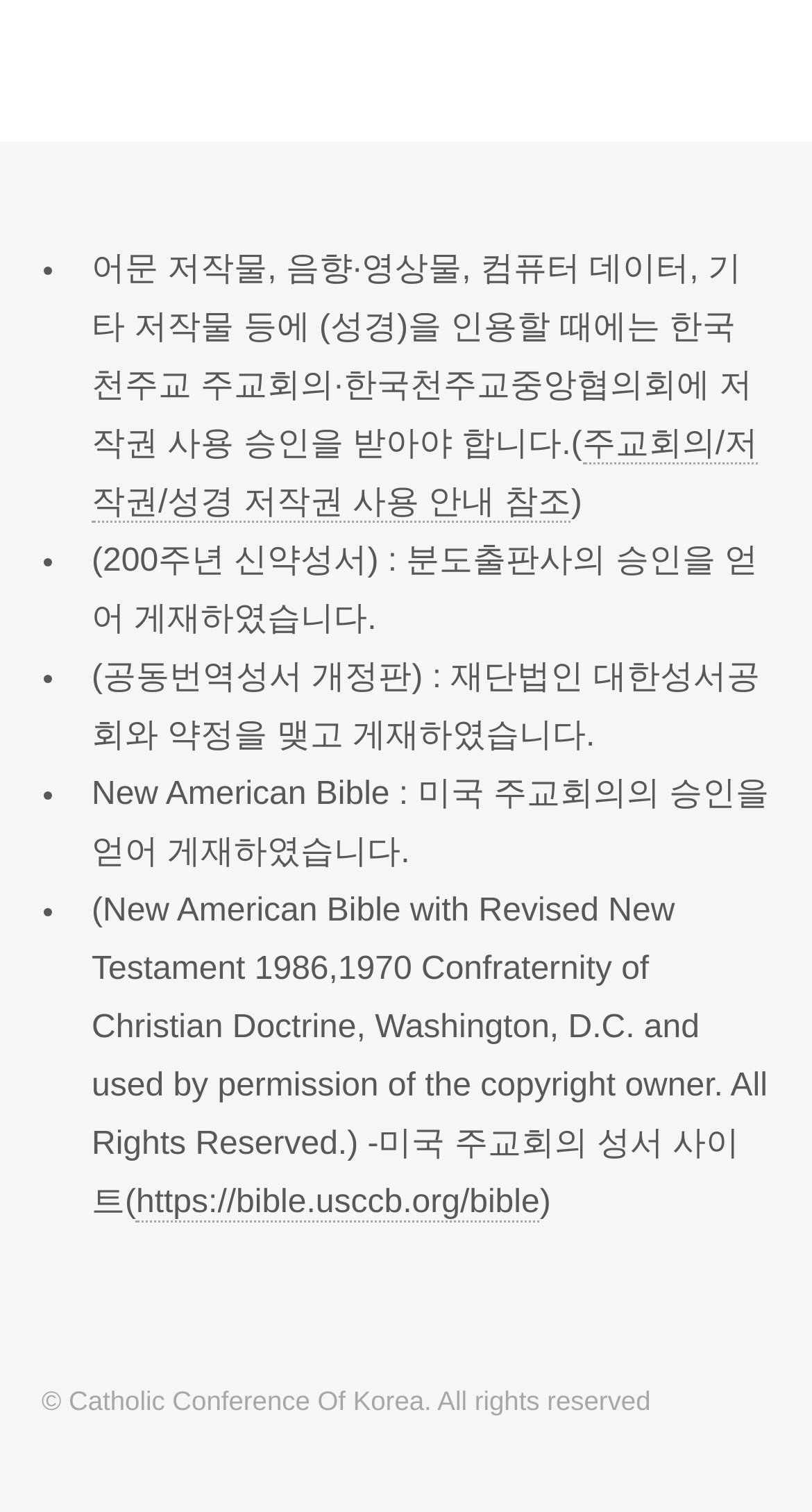What is the source of the 200-year New Testament?
Based on the screenshot, answer the question with a single word or phrase.

분도출판사